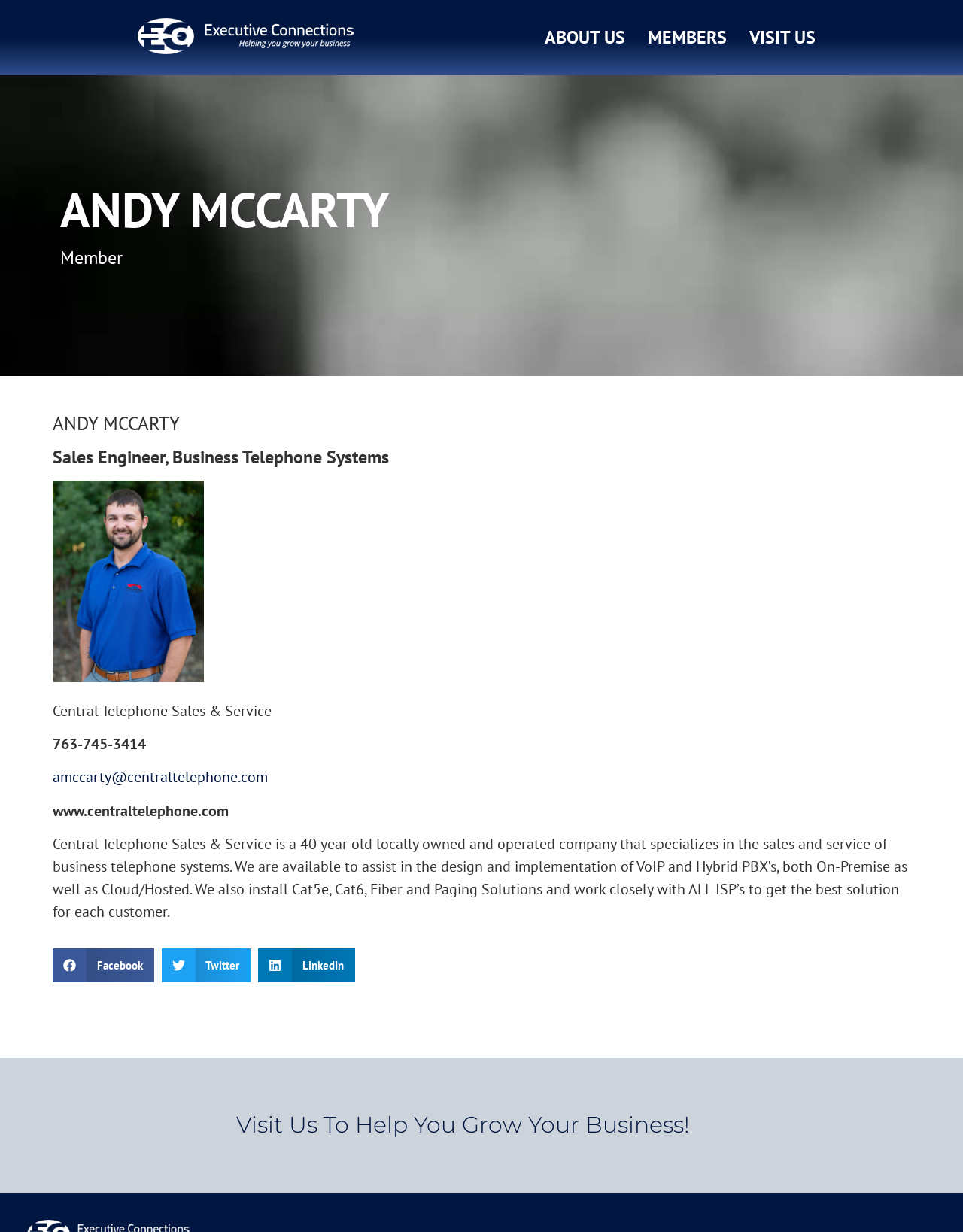Articulate a complete and detailed caption of the webpage elements.

The webpage is about Andy McCarty, a Sales Engineer at Central Telephone Sales & Service. At the top of the page, there are four links: an empty link, "ABOUT US", "MEMBERS", and "VISIT US", aligned horizontally. Below these links, there are three headings: "ANDY MCCARTY", "Member", and another "ANDY MCCARTY", stacked vertically. 

Under these headings, there is a heading "Sales Engineer, Business Telephone Systems" followed by a link, the company name "Central Telephone Sales & Service", a phone number "763-745-3414", an email address "amccarty@centraltelephone.com", and a website "www.centraltelephone.com". 

A paragraph of text describes Central Telephone Sales & Service as a 40-year-old locally owned and operated company that specializes in the sales and service of business telephone systems. 

Below this text, there are three buttons to share the page on Facebook, Twitter, and LinkedIn, each accompanied by an image and the name of the social media platform. 

At the bottom of the page, there is a heading "Visit Us To Help You Grow Your Business!" with a link to the same title.